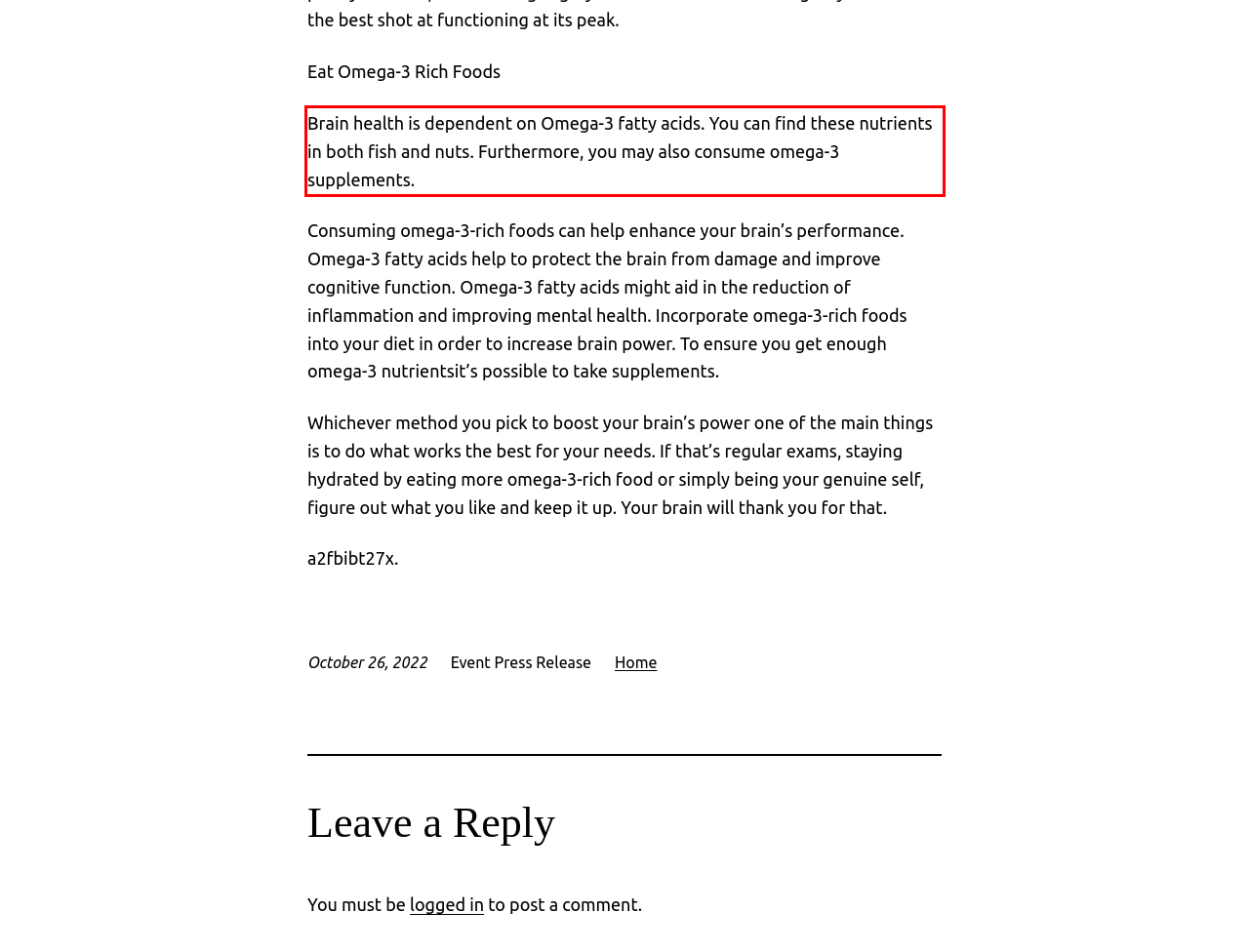You are given a webpage screenshot with a red bounding box around a UI element. Extract and generate the text inside this red bounding box.

Brain health is dependent on Omega-3 fatty acids. You can find these nutrients in both fish and nuts. Furthermore, you may also consume omega-3 supplements.